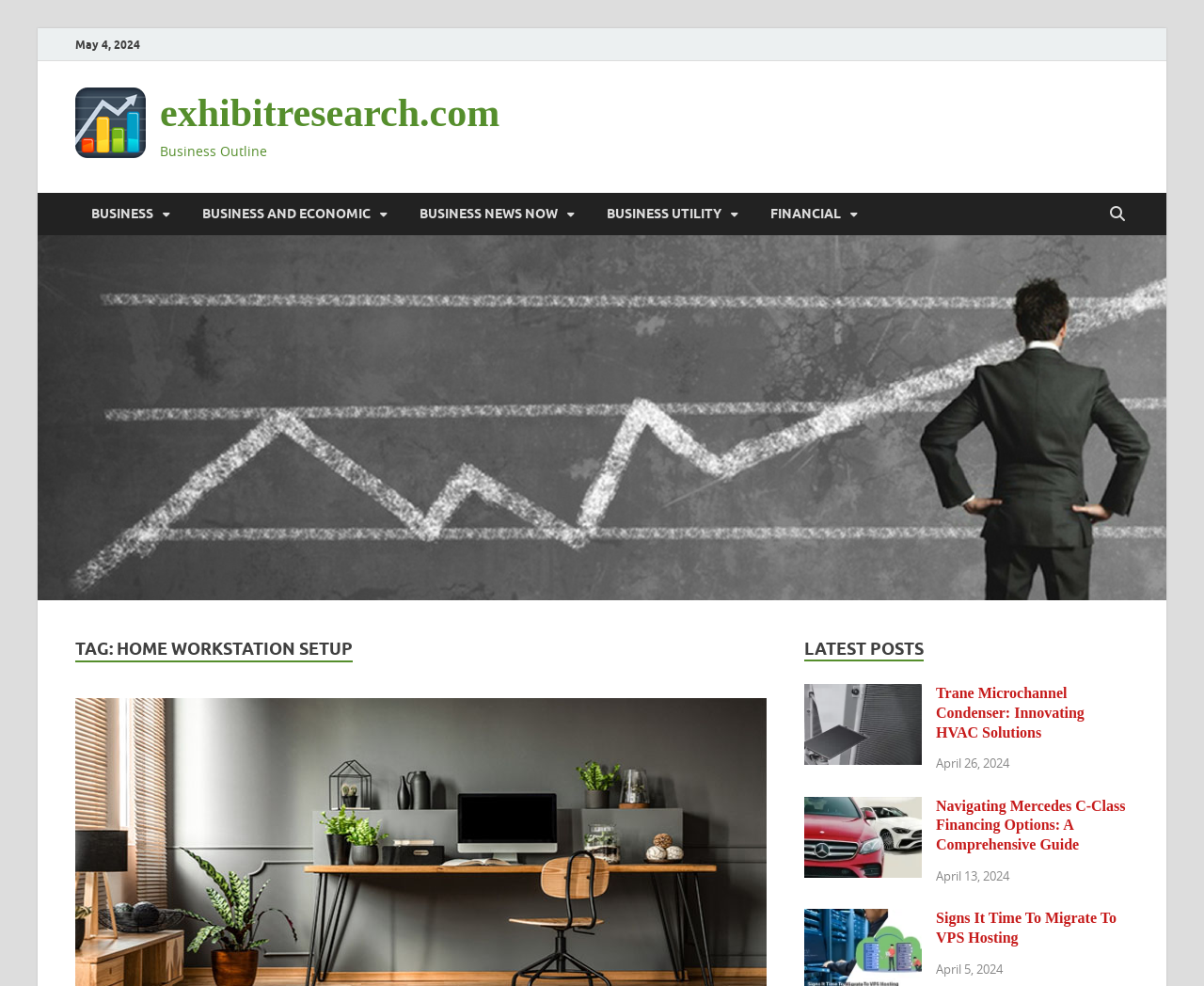Give a detailed overview of the webpage's appearance and contents.

The webpage appears to be a blog or news website, with a focus on business and economic topics. At the top, there is a date "May 4, 2024" and a link to the website's homepage, accompanied by a small image of the website's logo. Below this, there is a section with several links to different categories, including "BUSINESS", "BUSINESS AND ECONOMIC", "BUSINESS NEWS NOW", "BUSINESS UTILITY", and "FINANCIAL".

The main content of the page is divided into two sections. The first section has a heading "TAG: HOME WORKSTATION SETUP" and appears to be a tag or category page. The second section has a heading "LATEST POSTS" and features a list of recent articles. Each article is represented by a link with a descriptive title, accompanied by a small image and a timestamp indicating the date it was published. The articles are arranged in a vertical list, with the most recent ones at the top.

The articles themselves appear to be on a variety of topics, including HVAC solutions, car financing, and web hosting. Each article has a heading and a brief summary or excerpt, and is accompanied by a timestamp indicating the date it was published.